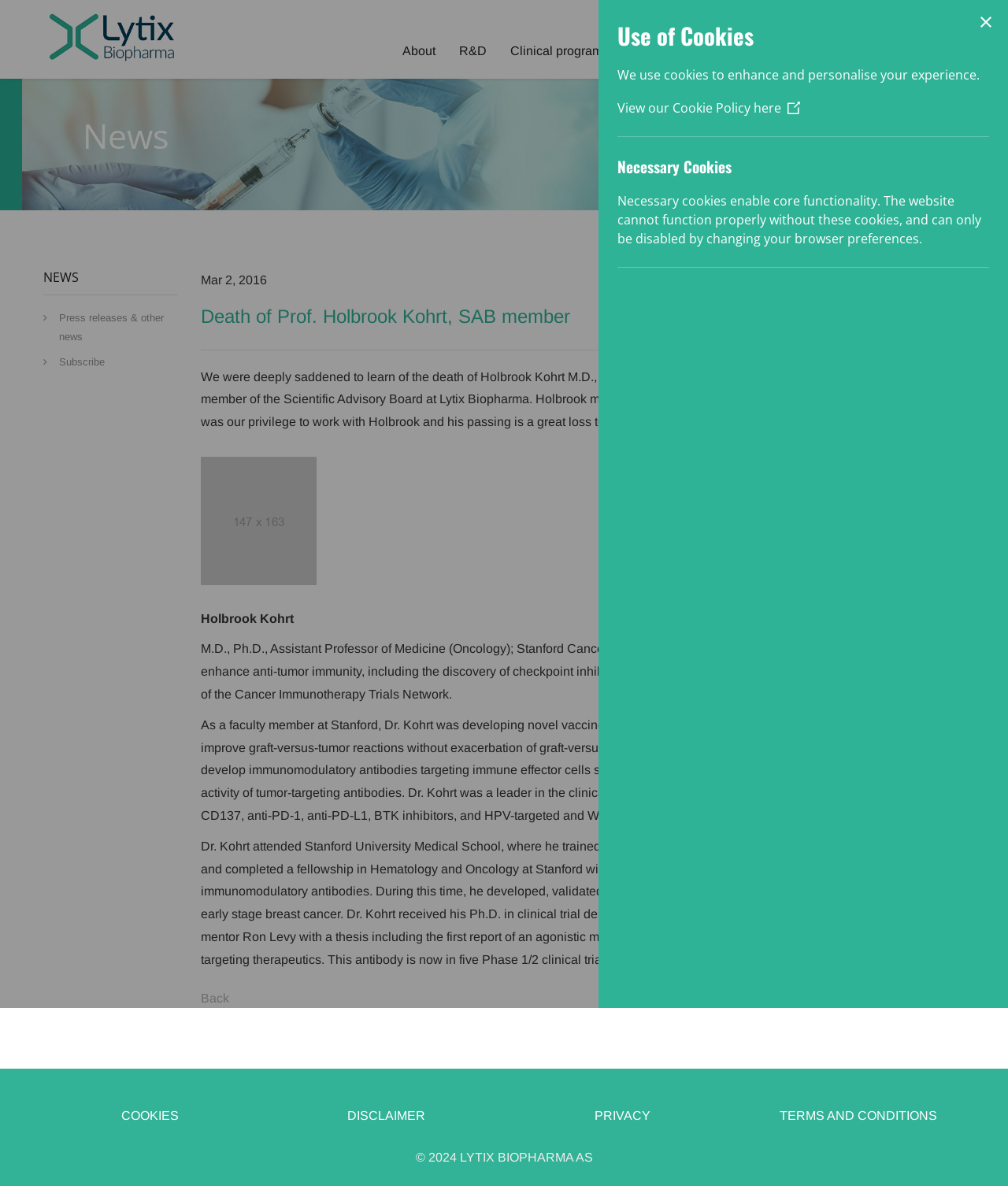Identify the bounding box coordinates for the element that needs to be clicked to fulfill this instruction: "Read the news detail". Provide the coordinates in the format of four float numbers between 0 and 1: [left, top, right, bottom].

[0.199, 0.258, 0.566, 0.276]